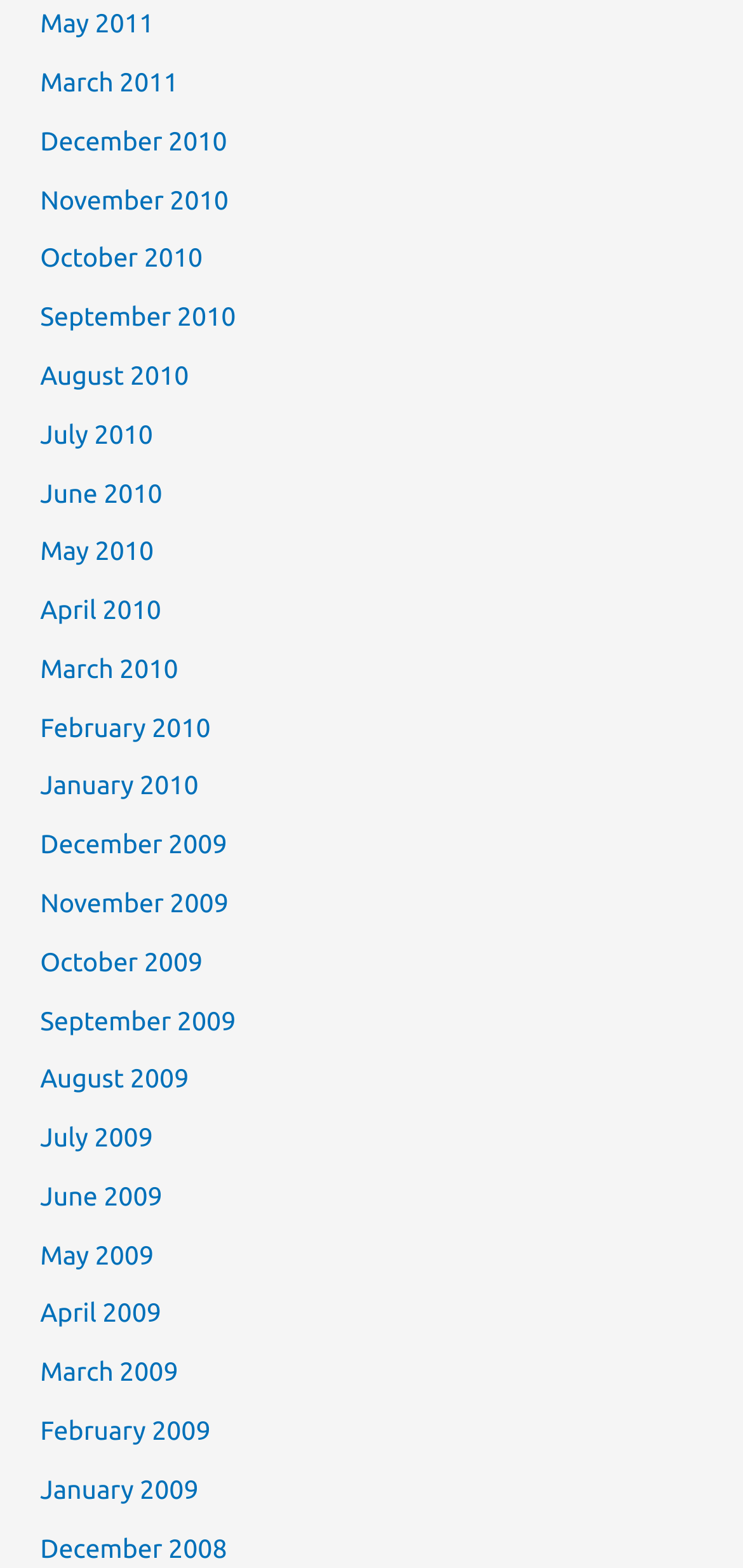How many months are listed in 2010?
Answer the question with a detailed and thorough explanation.

I counted the number of links with '2010' in their text and found that there are 12 months listed in 2010, from January to December.